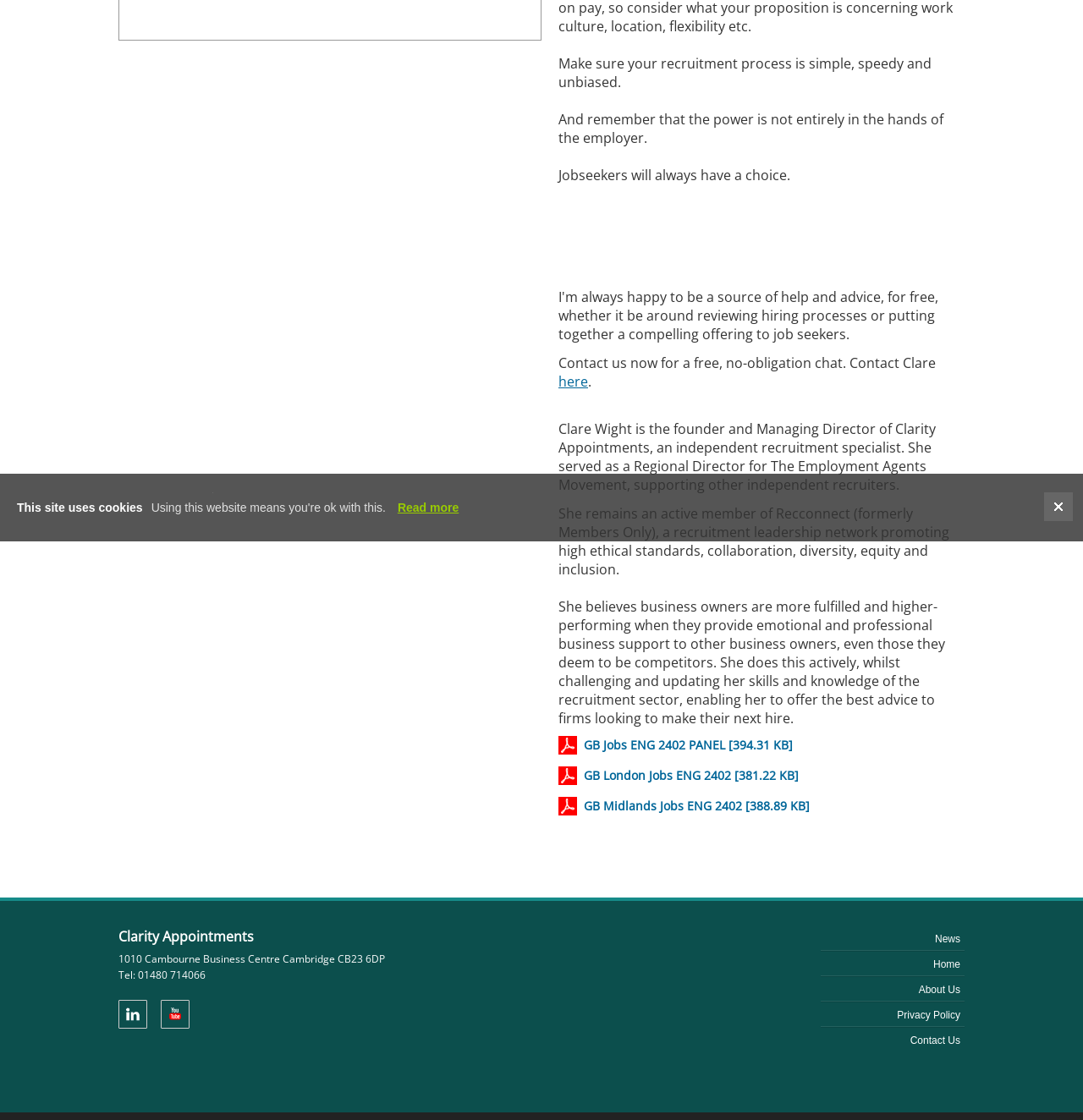Based on the element description, predict the bounding box coordinates (top-left x, top-left y, bottom-right x, bottom-right y) for the UI element in the screenshot: parent_node: Puppy Portrait

None